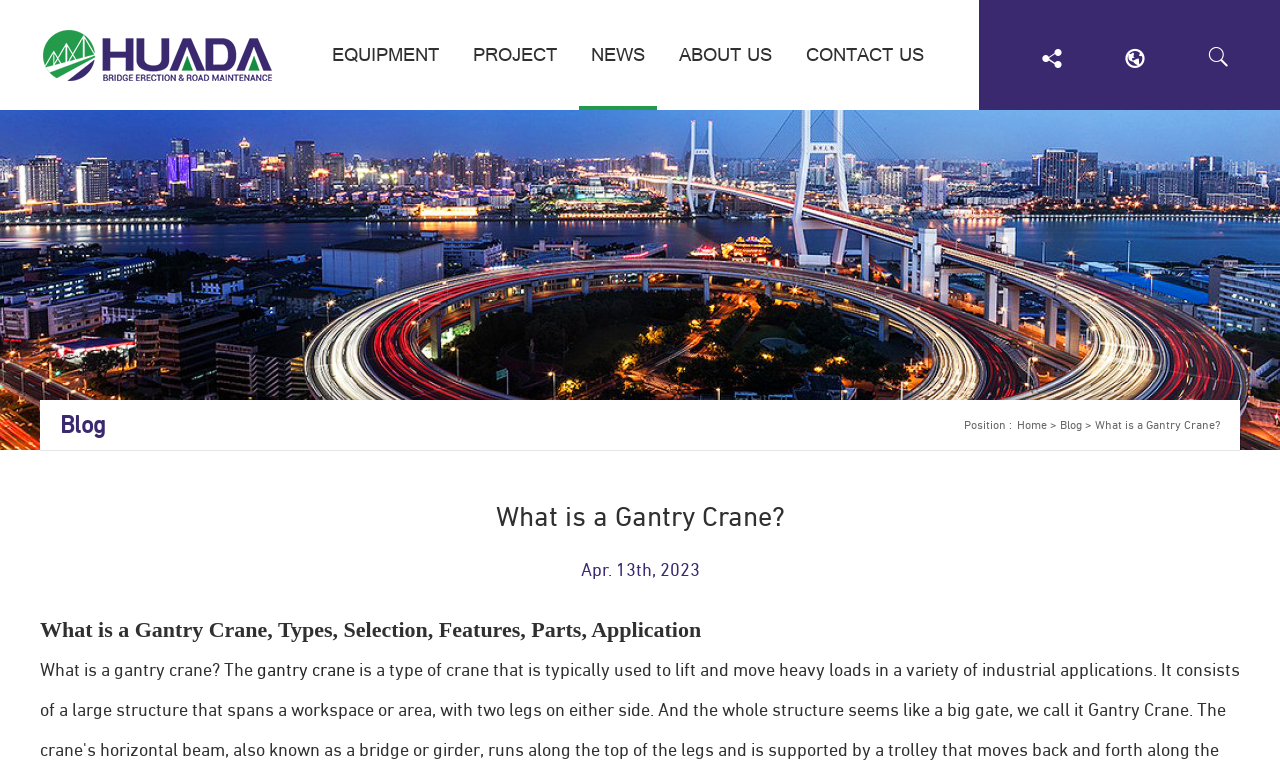Please identify the bounding box coordinates of the element that needs to be clicked to perform the following instruction: "read the blog".

[0.047, 0.54, 0.083, 0.571]